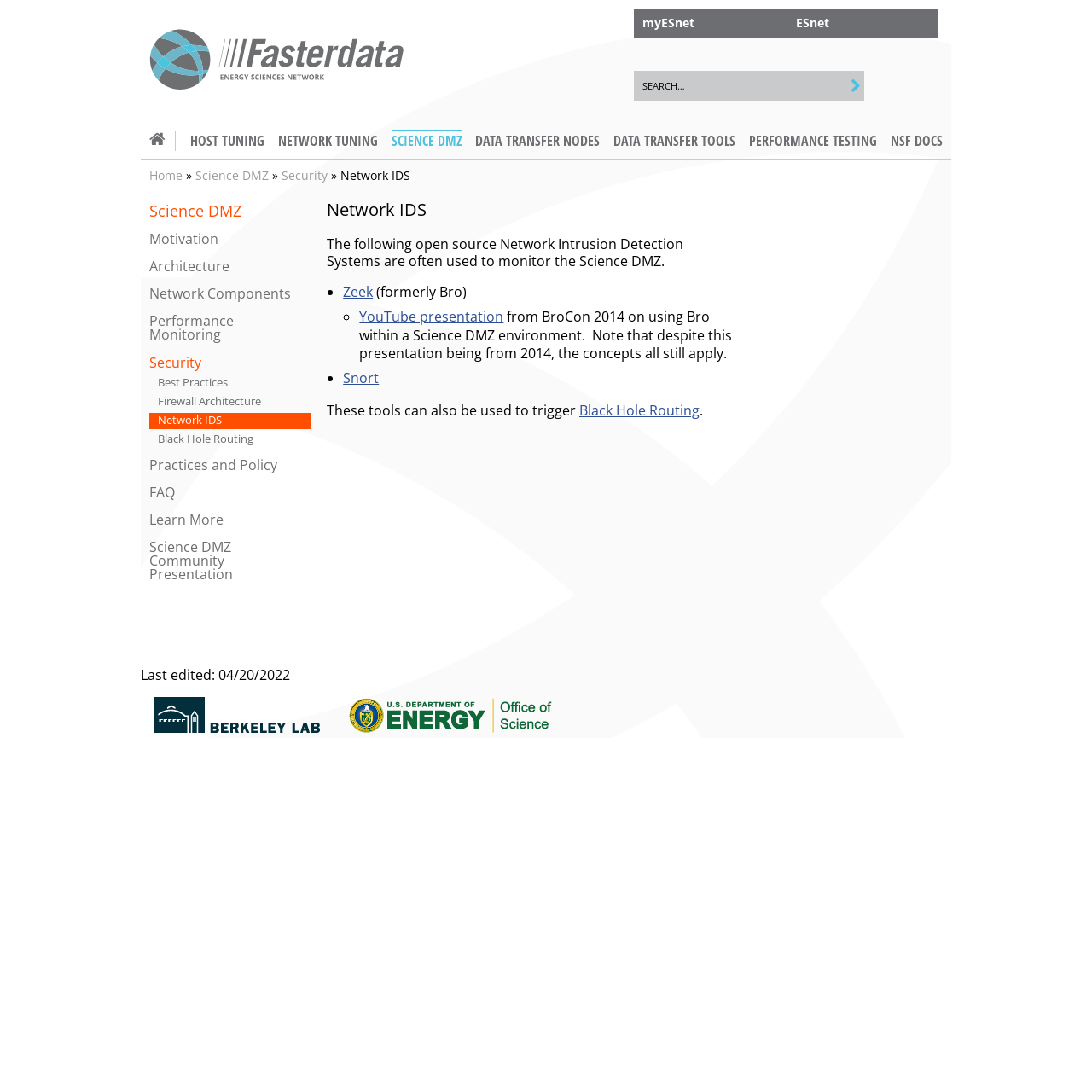Use a single word or phrase to answer this question: 
What is the logo on the top left corner?

Fasterdata Logo